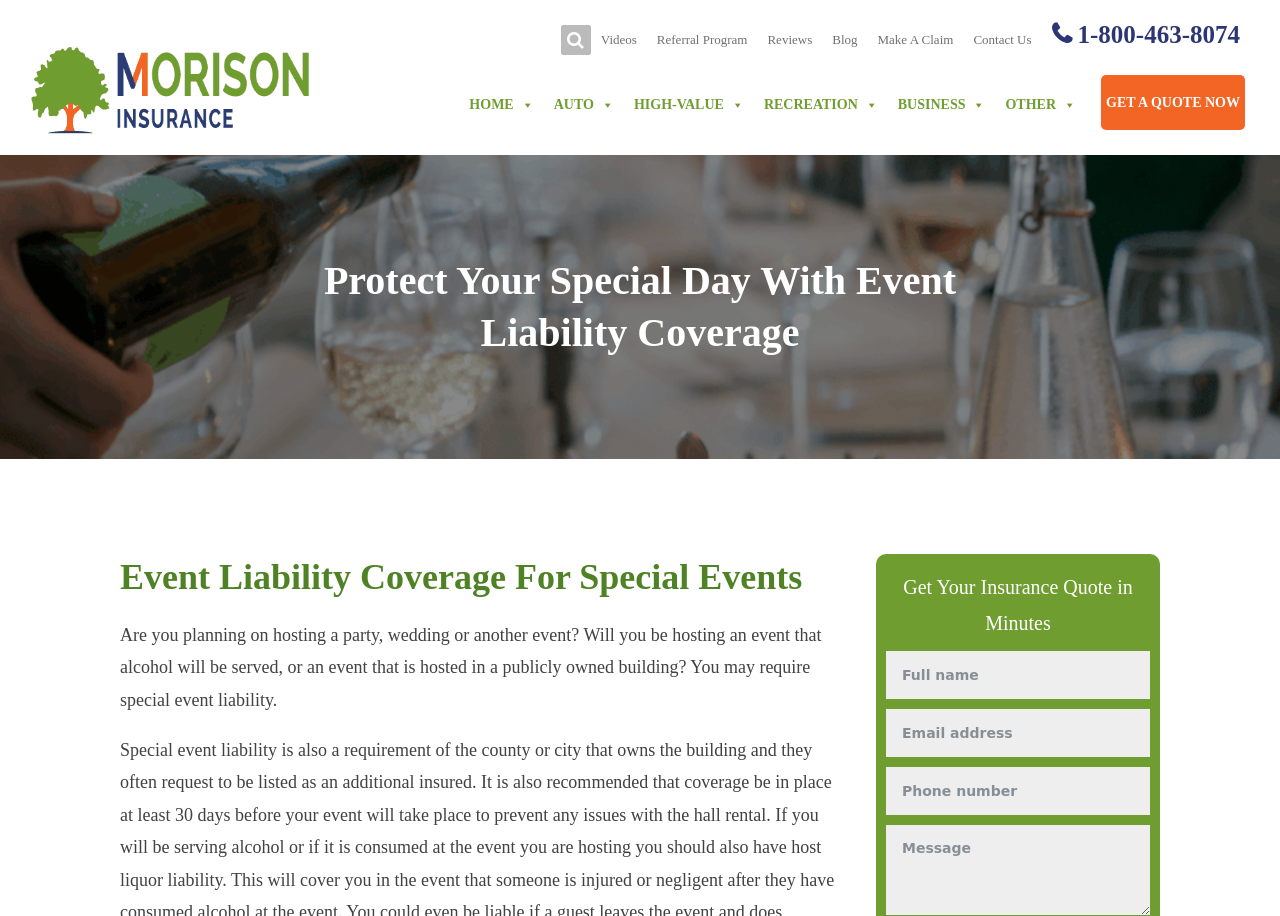Please identify the bounding box coordinates of the element's region that needs to be clicked to fulfill the following instruction: "Contact us". The bounding box coordinates should consist of four float numbers between 0 and 1, i.e., [left, top, right, bottom].

[0.753, 0.033, 0.814, 0.055]